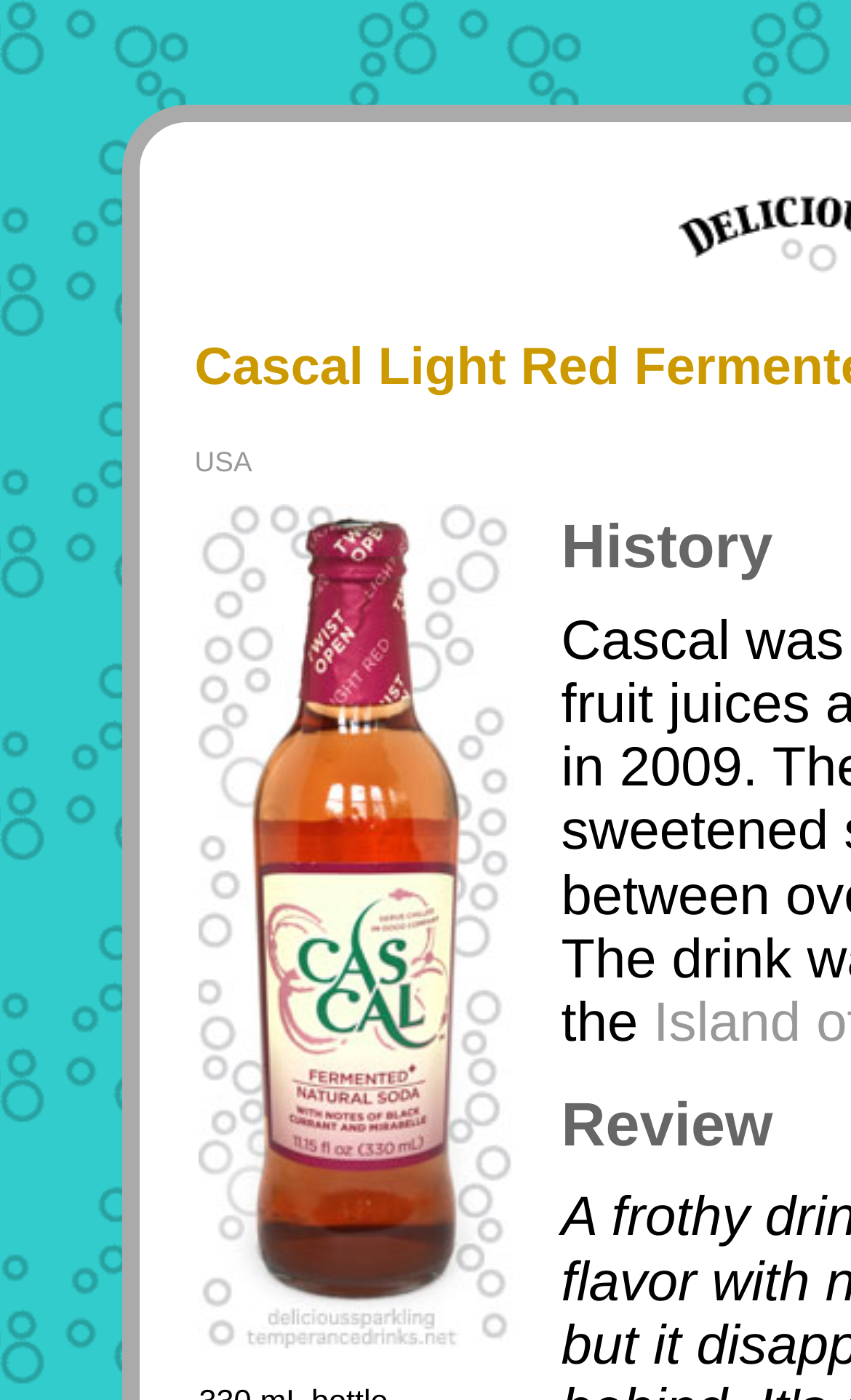Given the element description USA, specify the bounding box coordinates of the corresponding UI element in the format (top-left x, top-left y, bottom-right x, bottom-right y). All values must be between 0 and 1.

[0.229, 0.318, 0.296, 0.342]